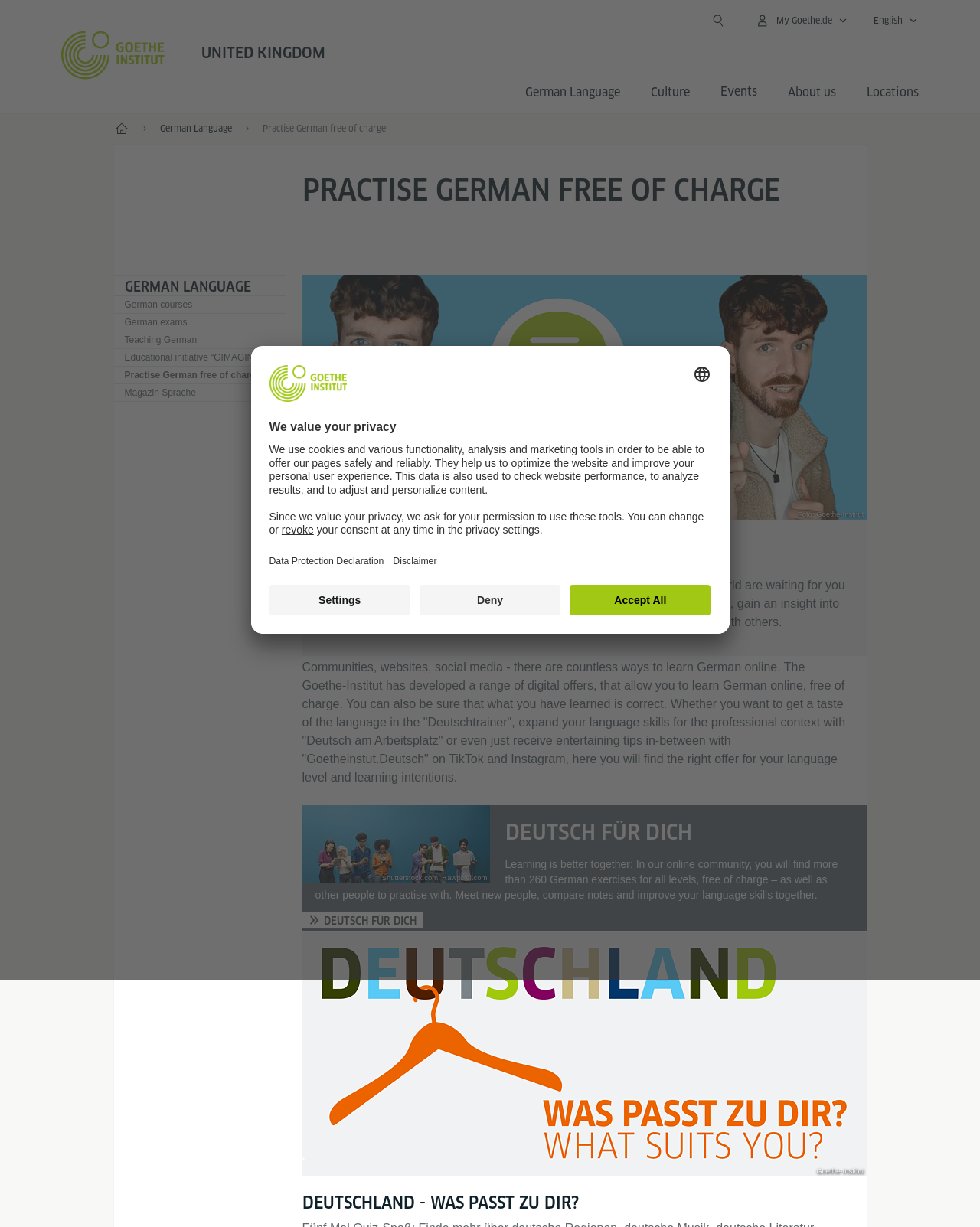Find the bounding box coordinates of the UI element according to this description: "Deutsch für Dich".

[0.308, 0.743, 0.432, 0.756]